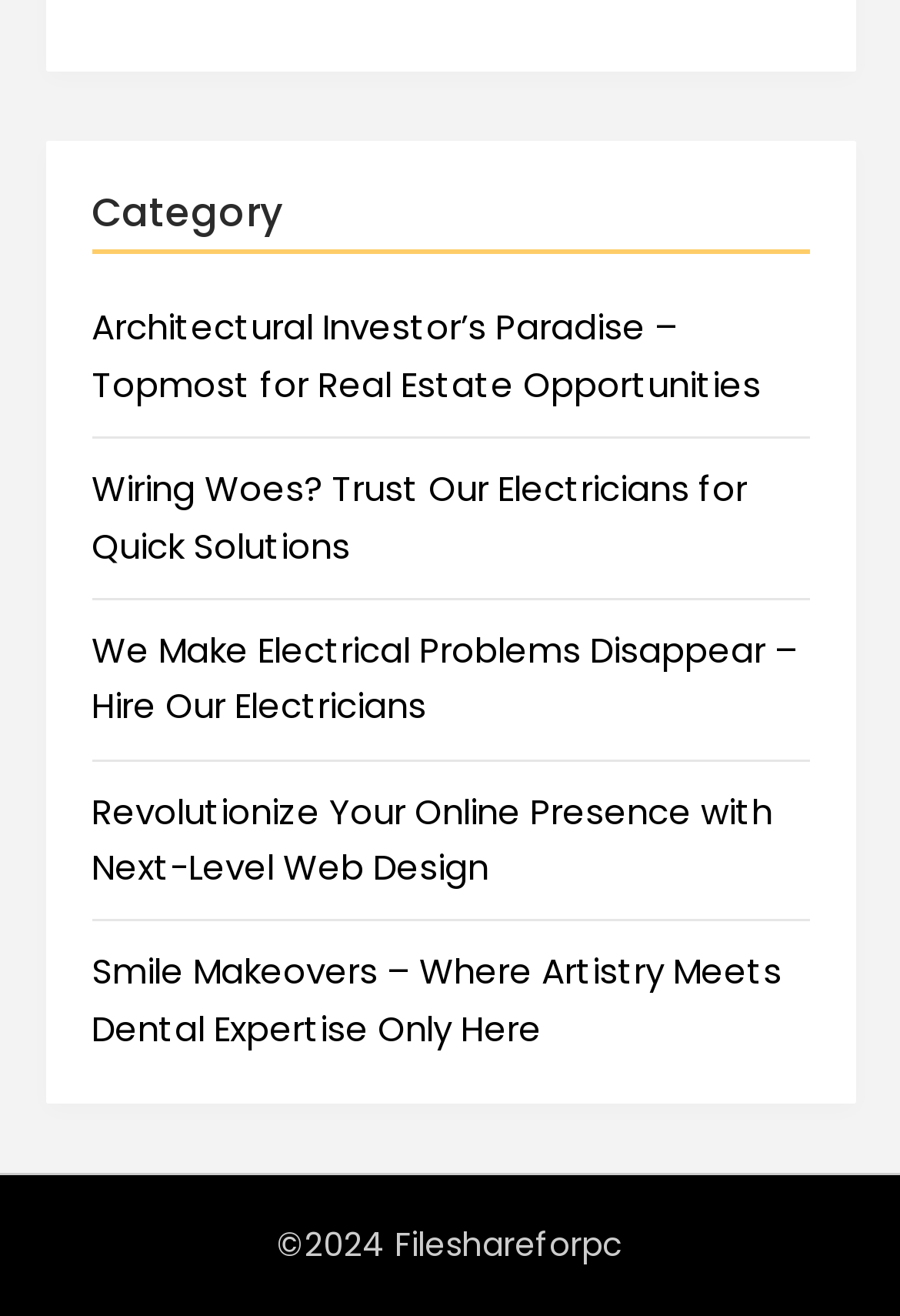Answer the question with a single word or phrase: 
What is the copyright year of the webpage?

2024